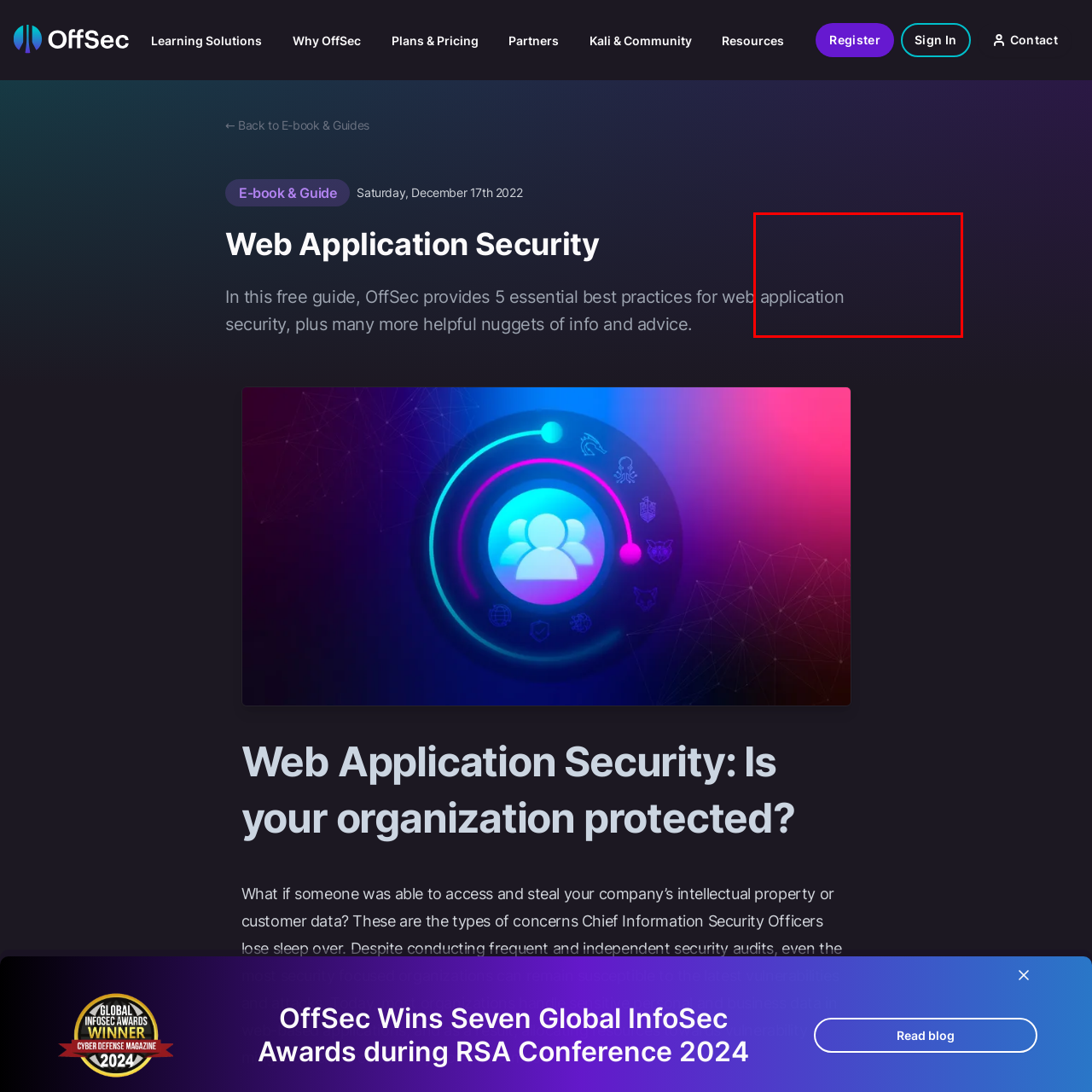Analyze and describe the image content within the red perimeter in detail.

The image captures the title "Web Application Security Guide," which emphasizes the importance of understanding security measures for web applications. This guide serves as an essential resource, detailing strategies and best practices for protecting web applications against various vulnerabilities and threats. Its design is likely part of a professional website, aimed at providing value to cybersecurity professionals and organizations committed to enhancing their web security posture. The dark background complements the professional tone of the content, making it visually appealing and suitable for tech-savvy audiences.